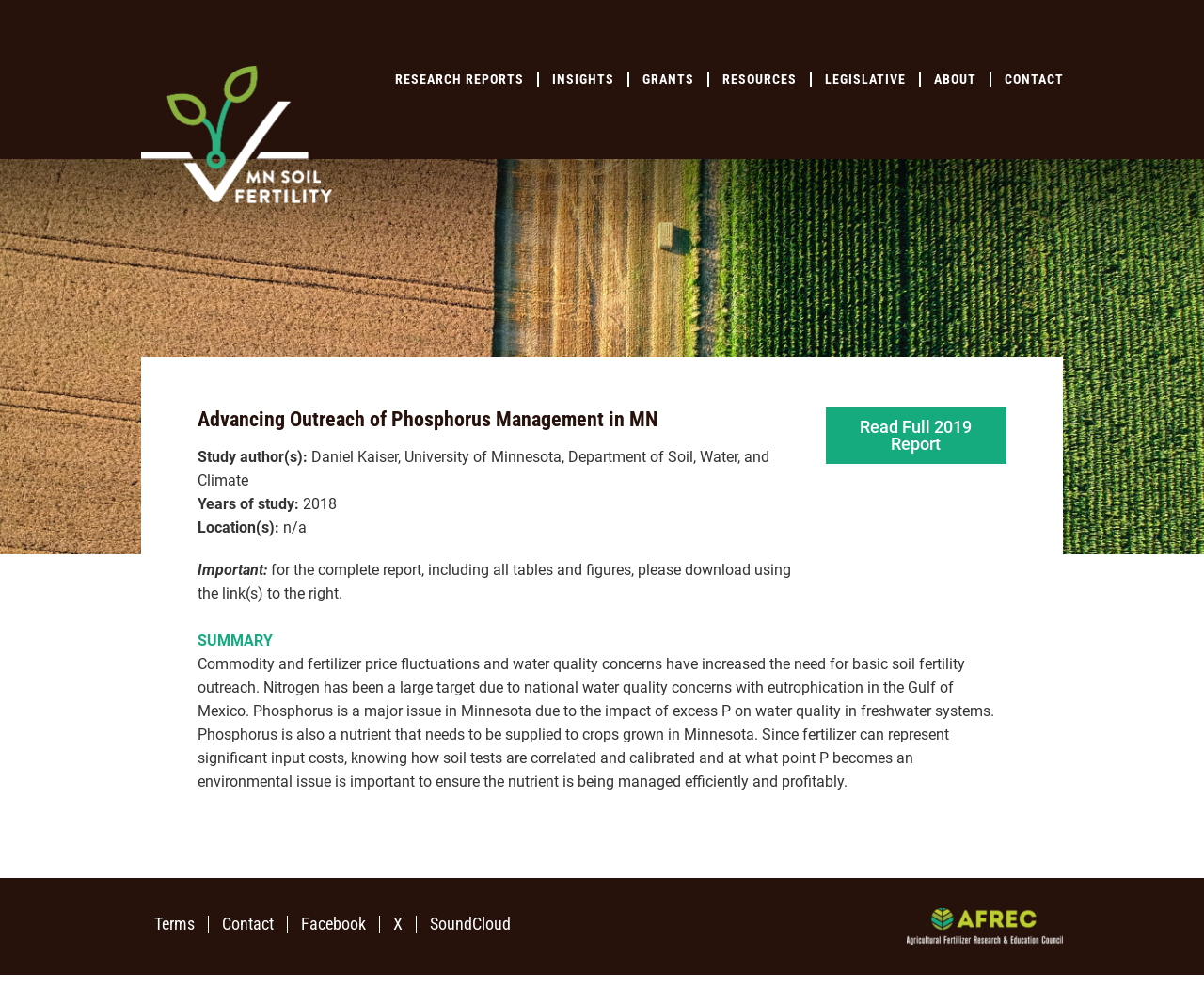Please answer the following question using a single word or phrase: 
What is the name of the study author?

Daniel Kaiser